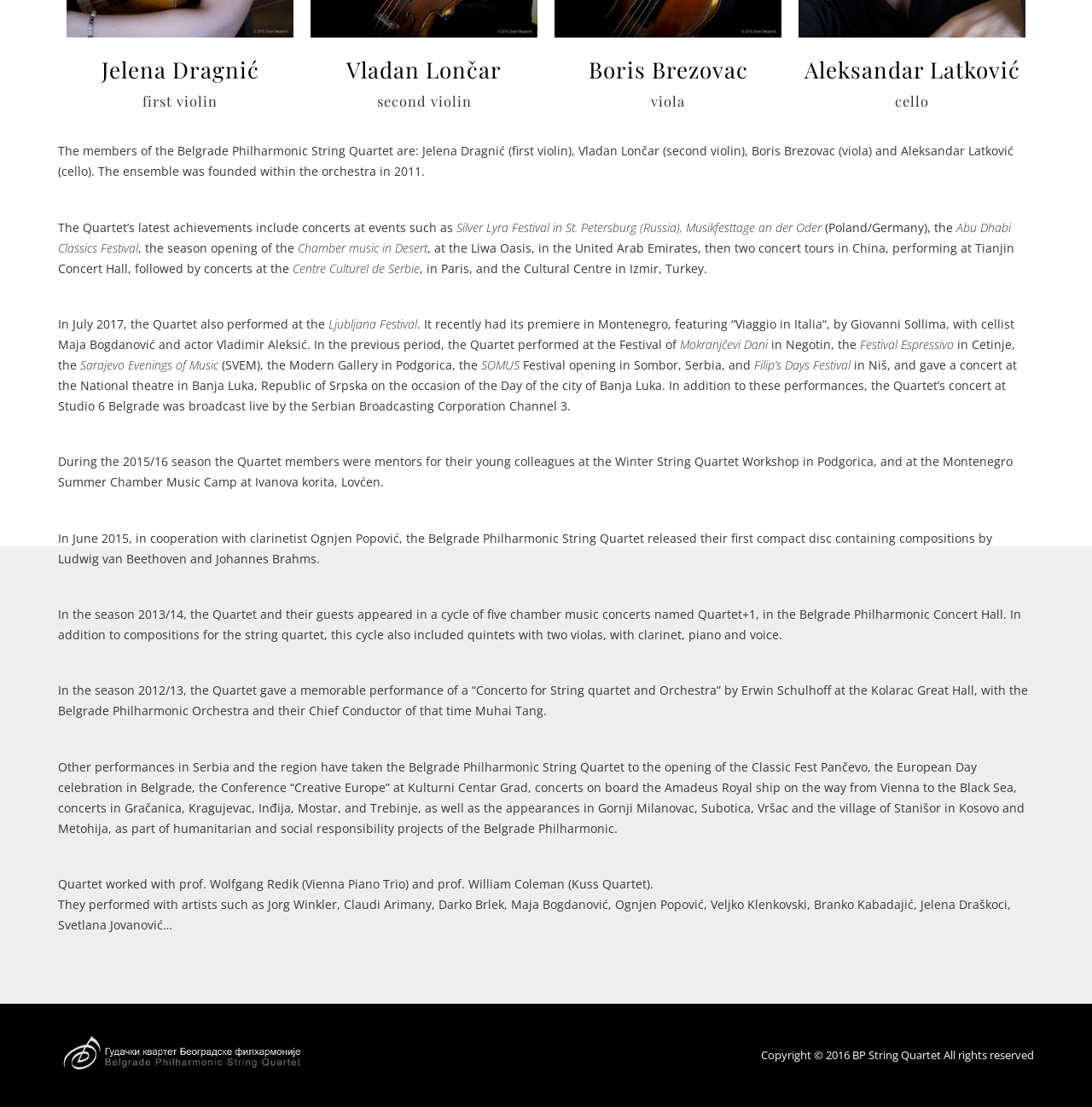Calculate the bounding box coordinates of the UI element given the description: "Jelena Dragnić".

[0.093, 0.05, 0.237, 0.077]